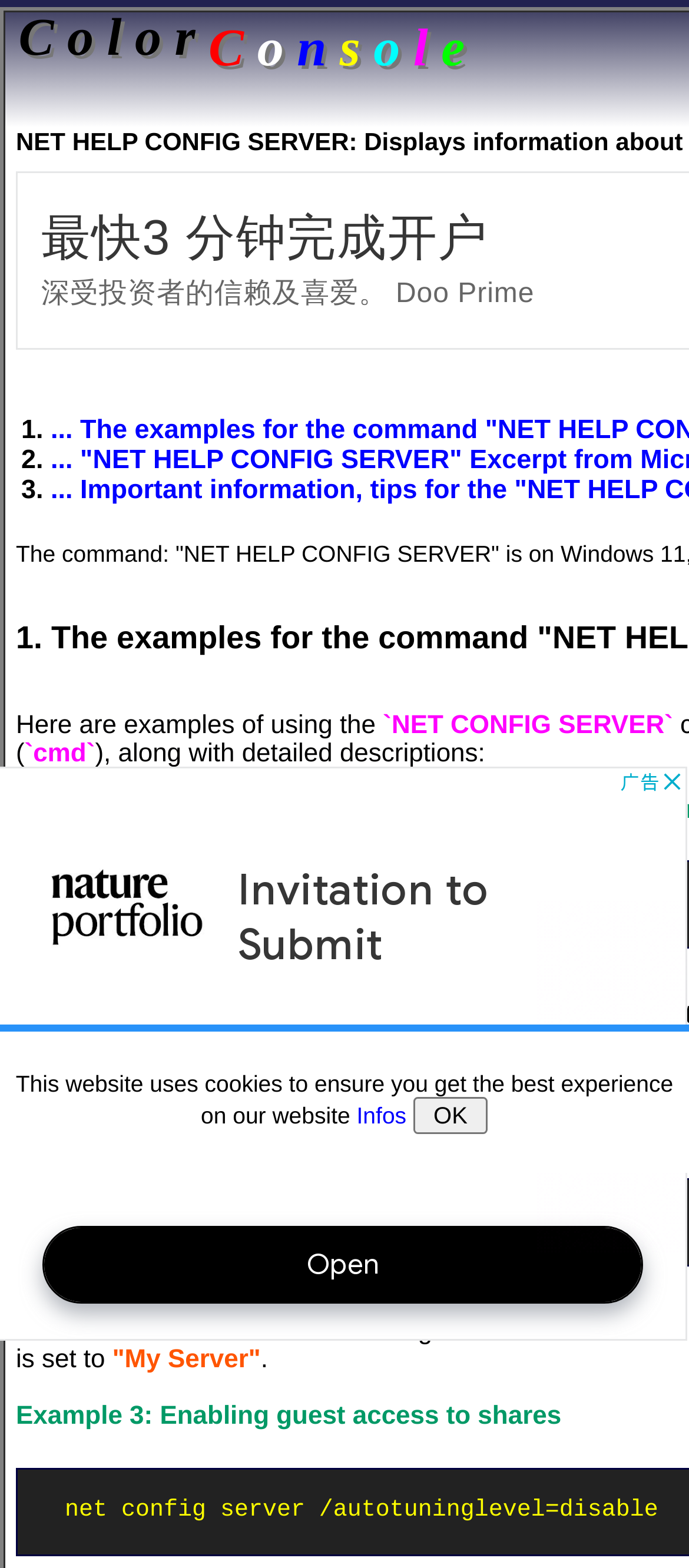How many examples of using the 'net config server' command are provided?
Give a detailed response to the question by analyzing the screenshot.

The webpage provides three examples of using the 'net config server' command, each with a different purpose, such as displaying server configuration, setting a server comment, and enabling guest access to shares.